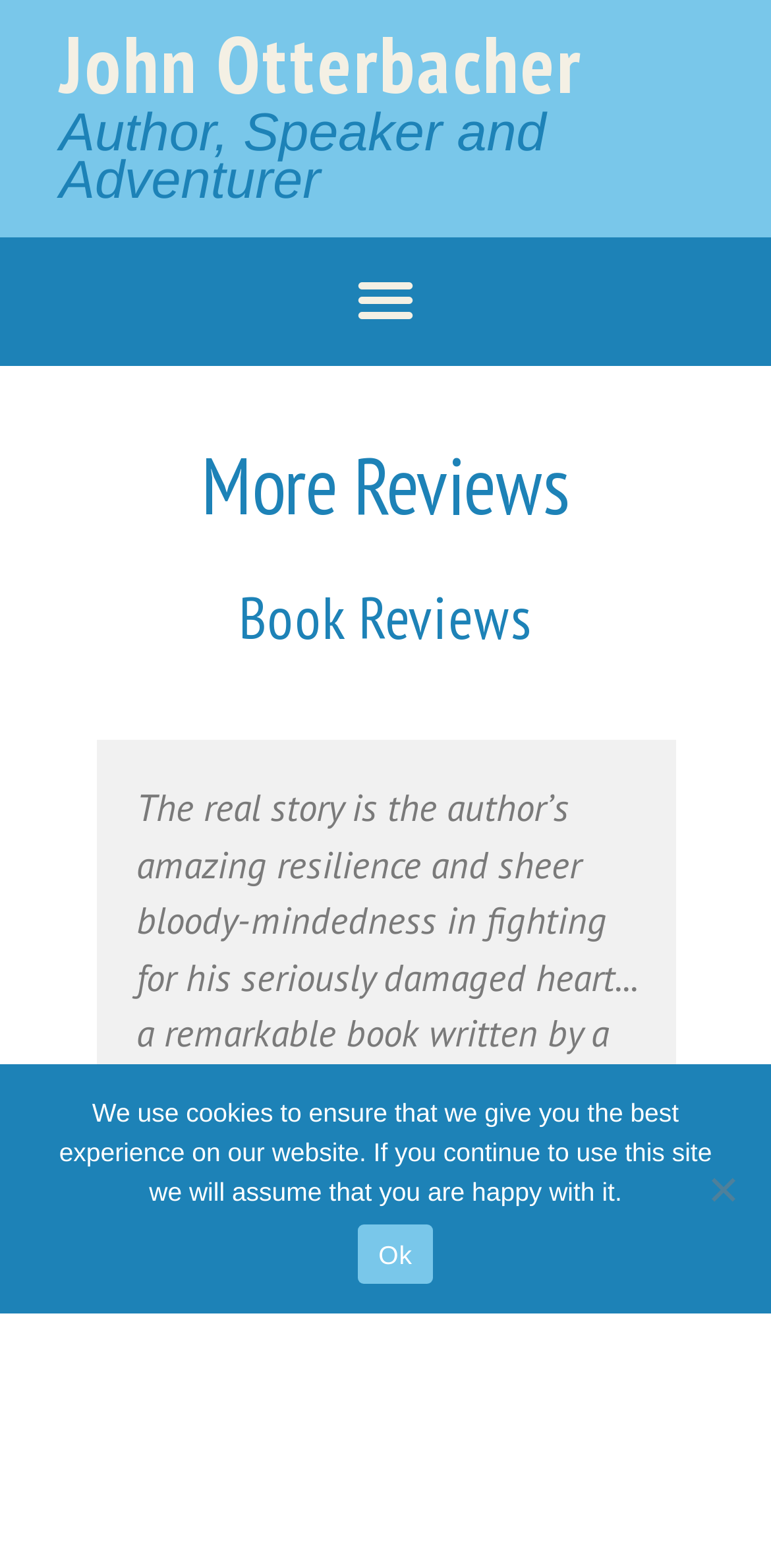Please look at the image and answer the question with a detailed explanation: What can be done with the 'Previous slide' button?

The button 'Previous slide' is a control for the swiper-wrapper-afc10617348fbe644 element, suggesting that it can be used to navigate to the previous slide.